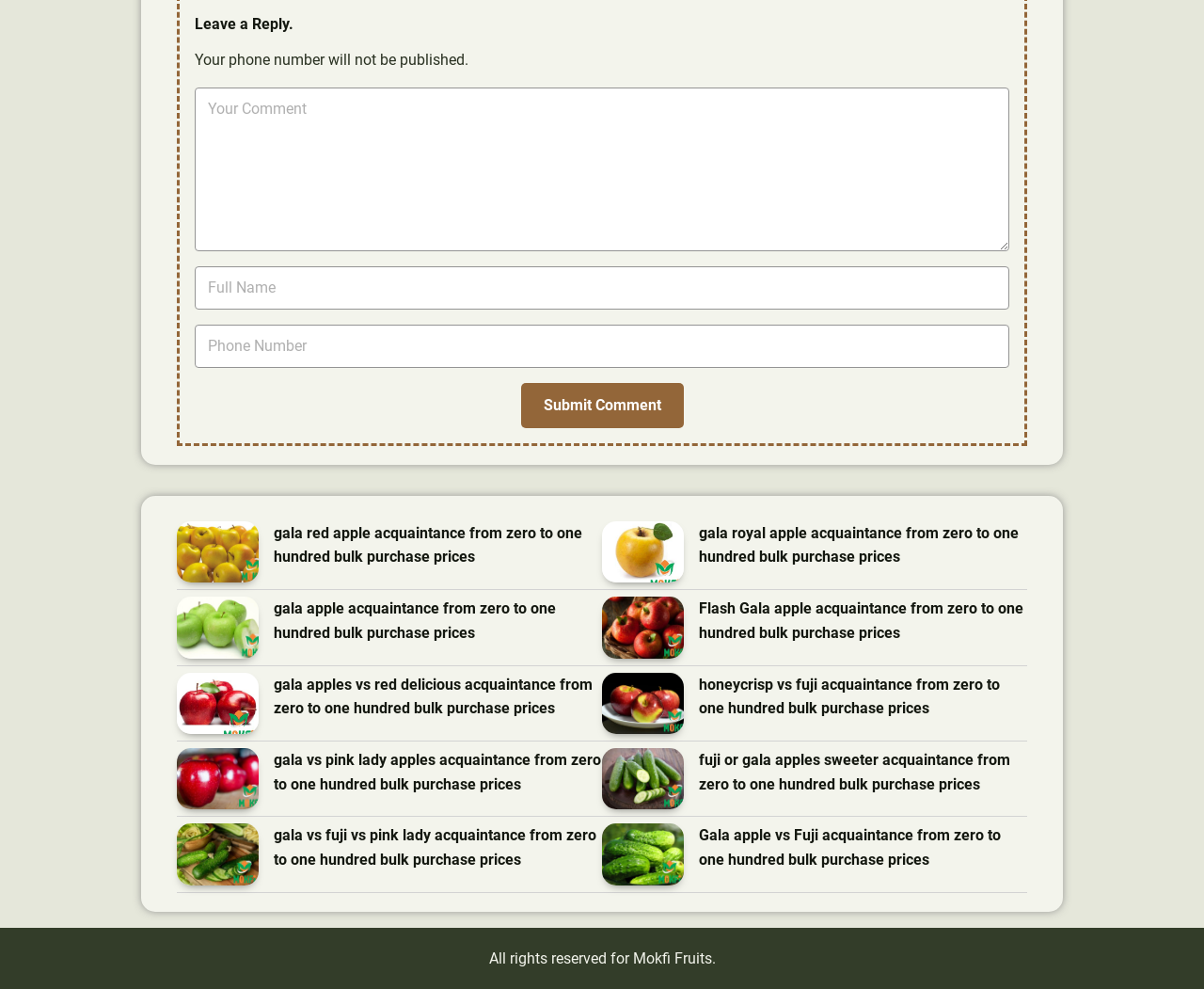Show the bounding box coordinates for the element that needs to be clicked to execute the following instruction: "view the image 'The object that pierced the roof of a house in the USA was once part of a space station'". Provide the coordinates in the form of four float numbers between 0 and 1, i.e., [left, top, right, bottom].

None